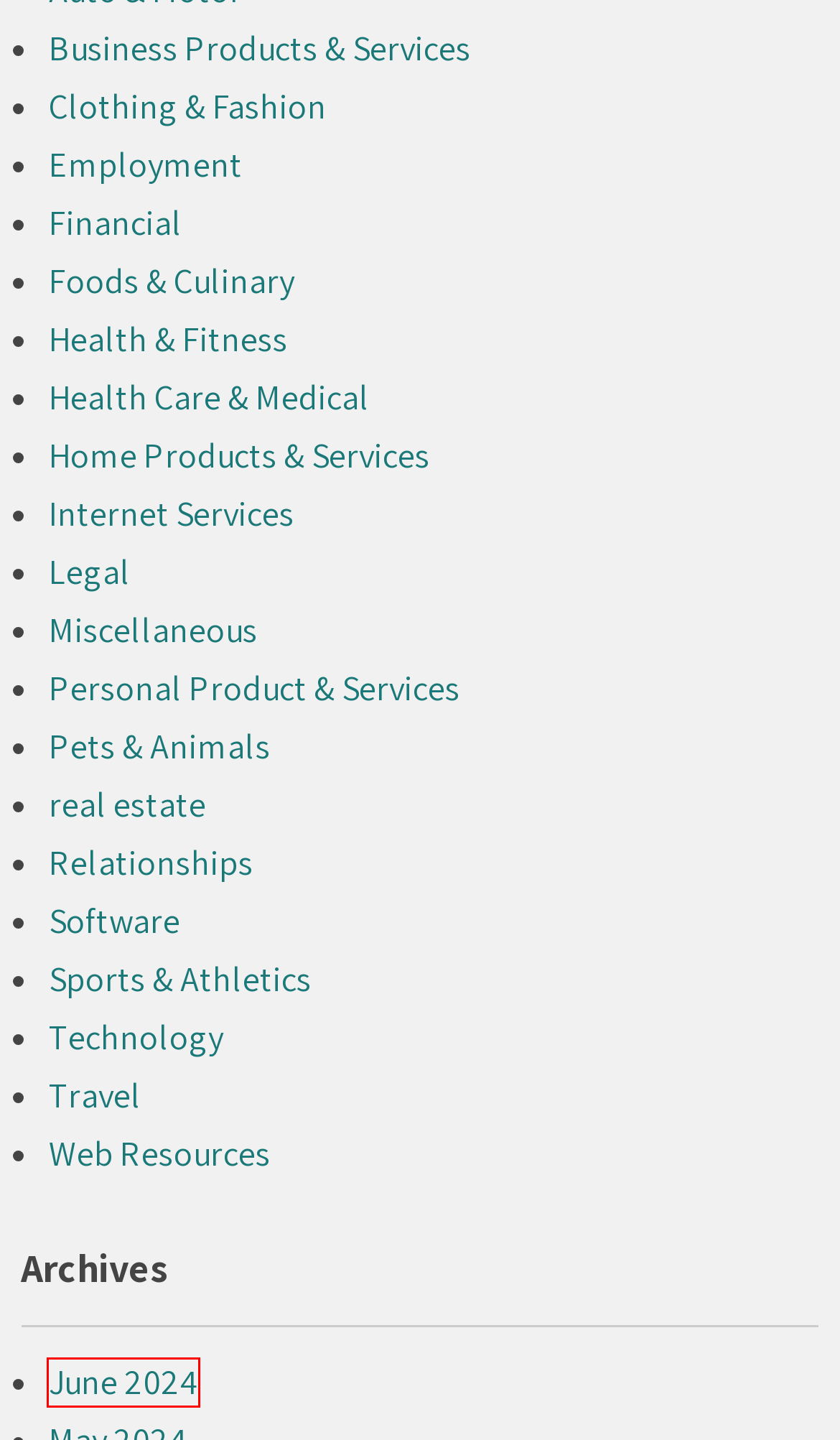You’re provided with a screenshot of a webpage that has a red bounding box around an element. Choose the best matching webpage description for the new page after clicking the element in the red box. The options are:
A. Foods & Culinary – Bizarre Raspy
B. Sports & Athletics – Bizarre Raspy
C. Web Resources – Bizarre Raspy
D. Travel – Bizarre Raspy
E. Miscellaneous – Bizarre Raspy
F. June 2024 – Bizarre Raspy
G. Business Products & Services – Bizarre Raspy
H. Legal – Bizarre Raspy

F